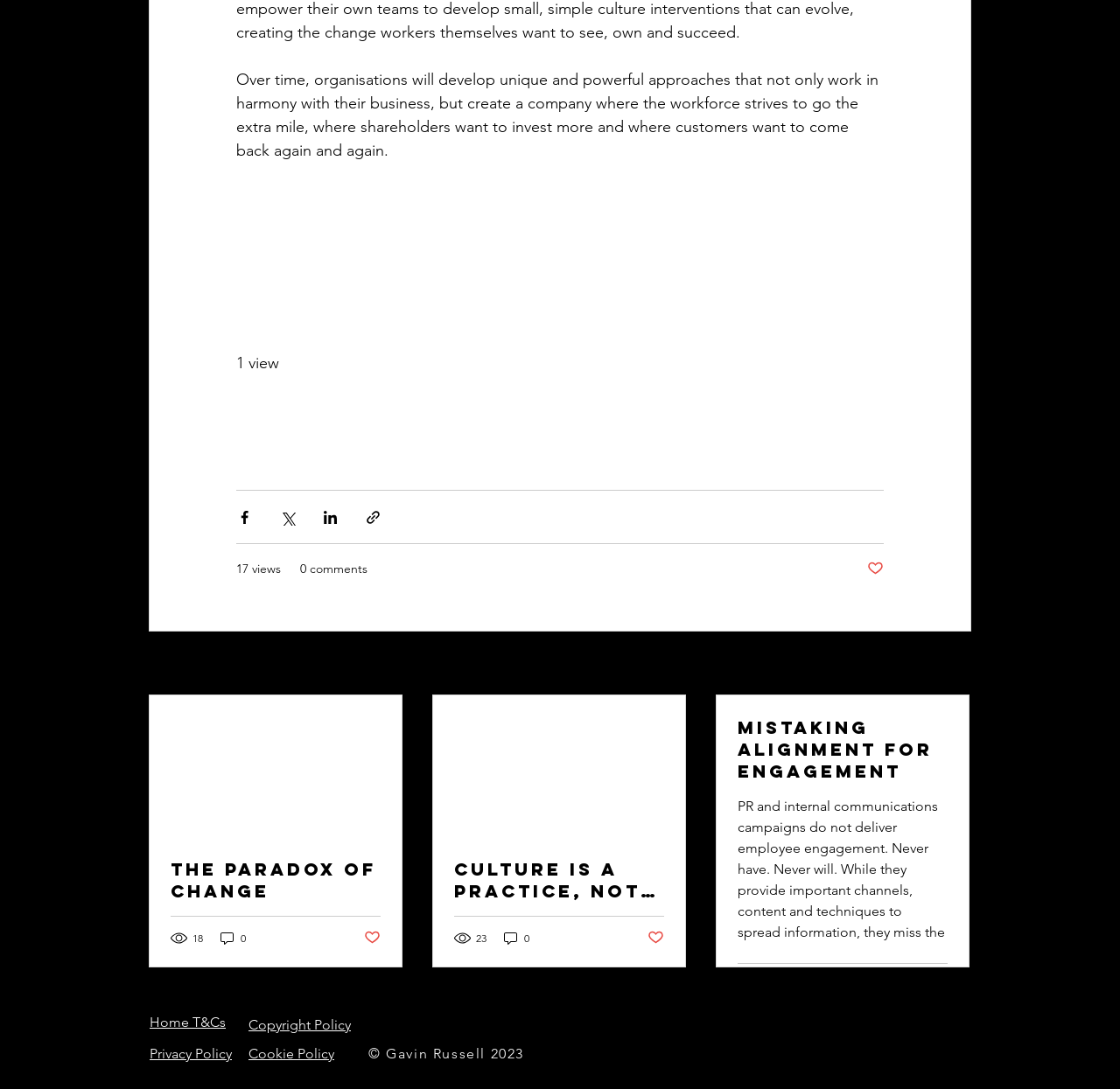Locate the bounding box coordinates of the area where you should click to accomplish the instruction: "See all recent posts".

[0.833, 0.599, 0.867, 0.622]